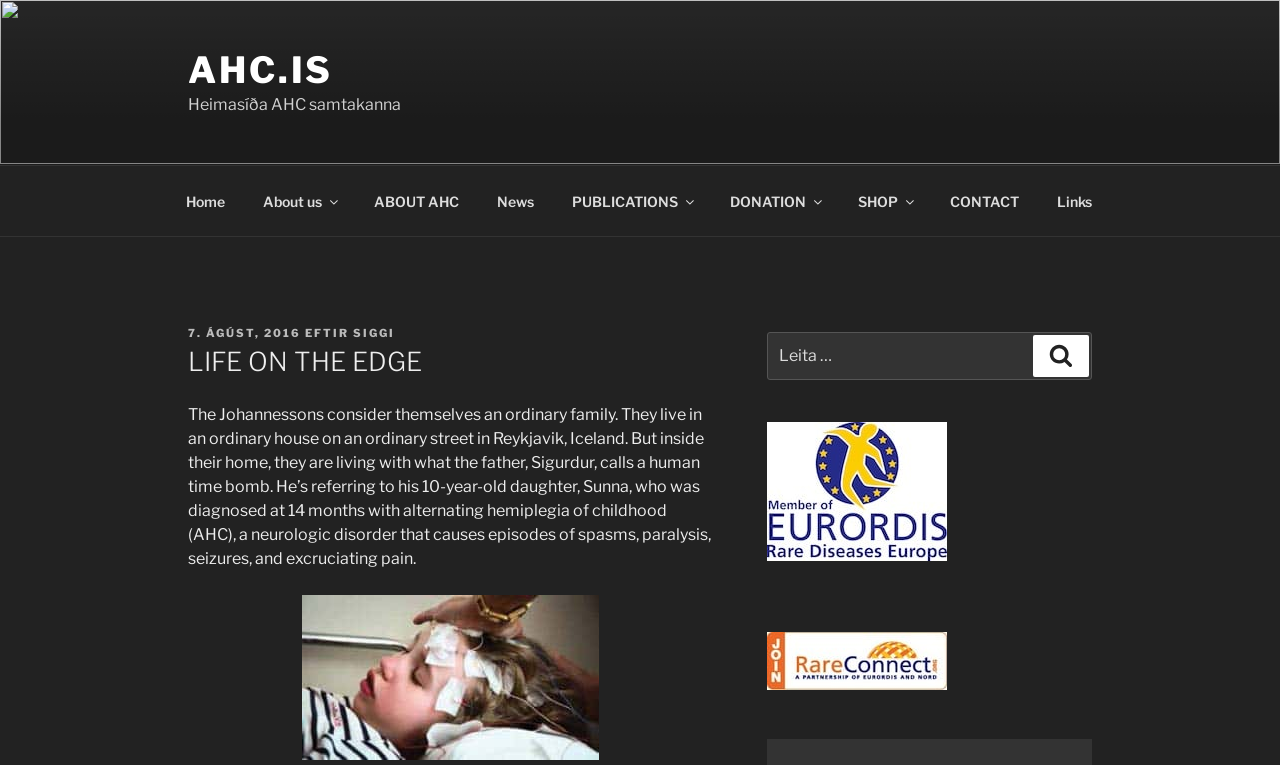Please identify the bounding box coordinates of the region to click in order to complete the given instruction: "Search for something". The coordinates should be four float numbers between 0 and 1, i.e., [left, top, right, bottom].

[0.599, 0.434, 0.853, 0.497]